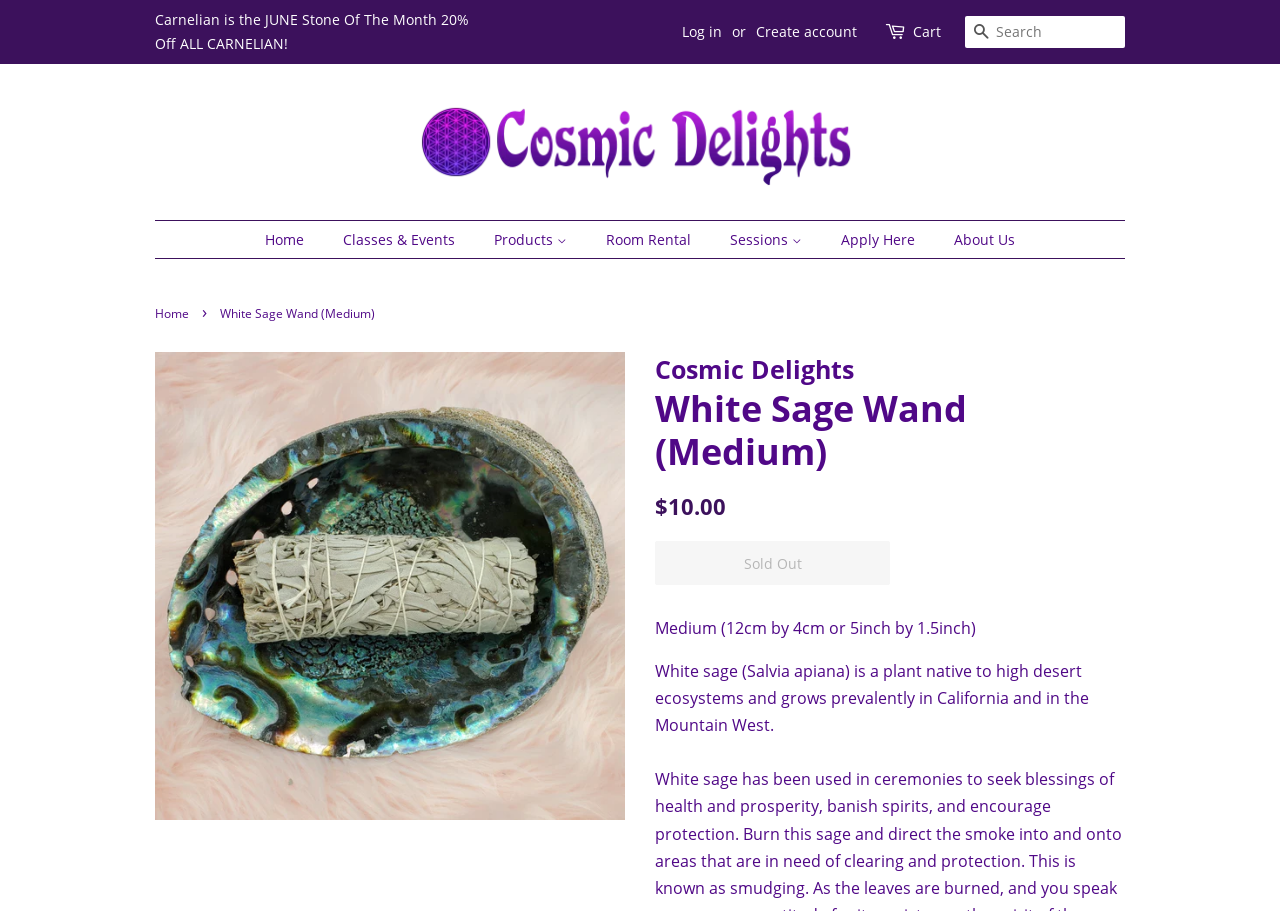What is the price of the White Sage Wand?
Based on the image, answer the question with a single word or brief phrase.

$10.00